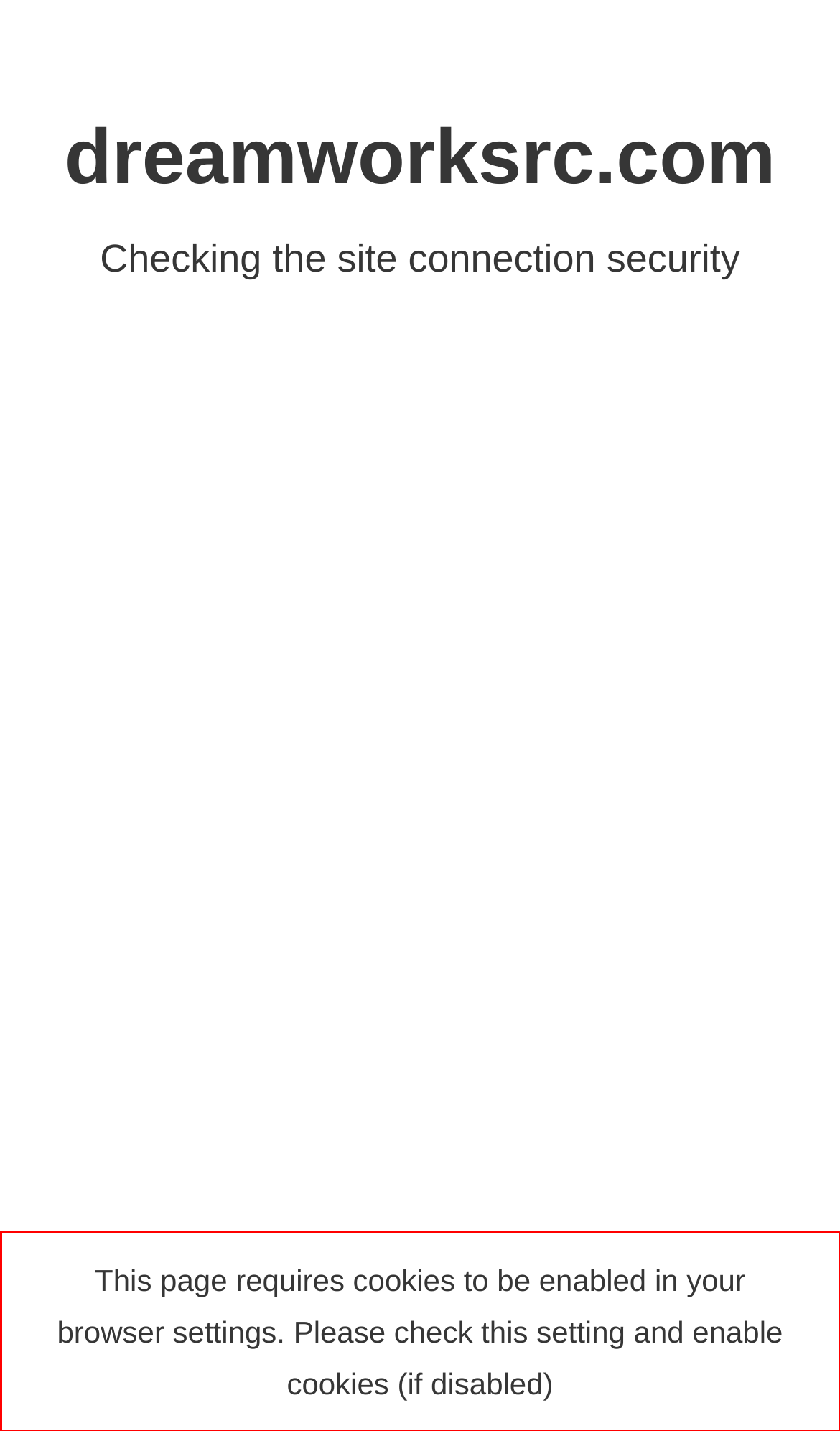Analyze the screenshot of the webpage that features a red bounding box and recognize the text content enclosed within this red bounding box.

This page requires cookies to be enabled in your browser settings. Please check this setting and enable cookies (if disabled)